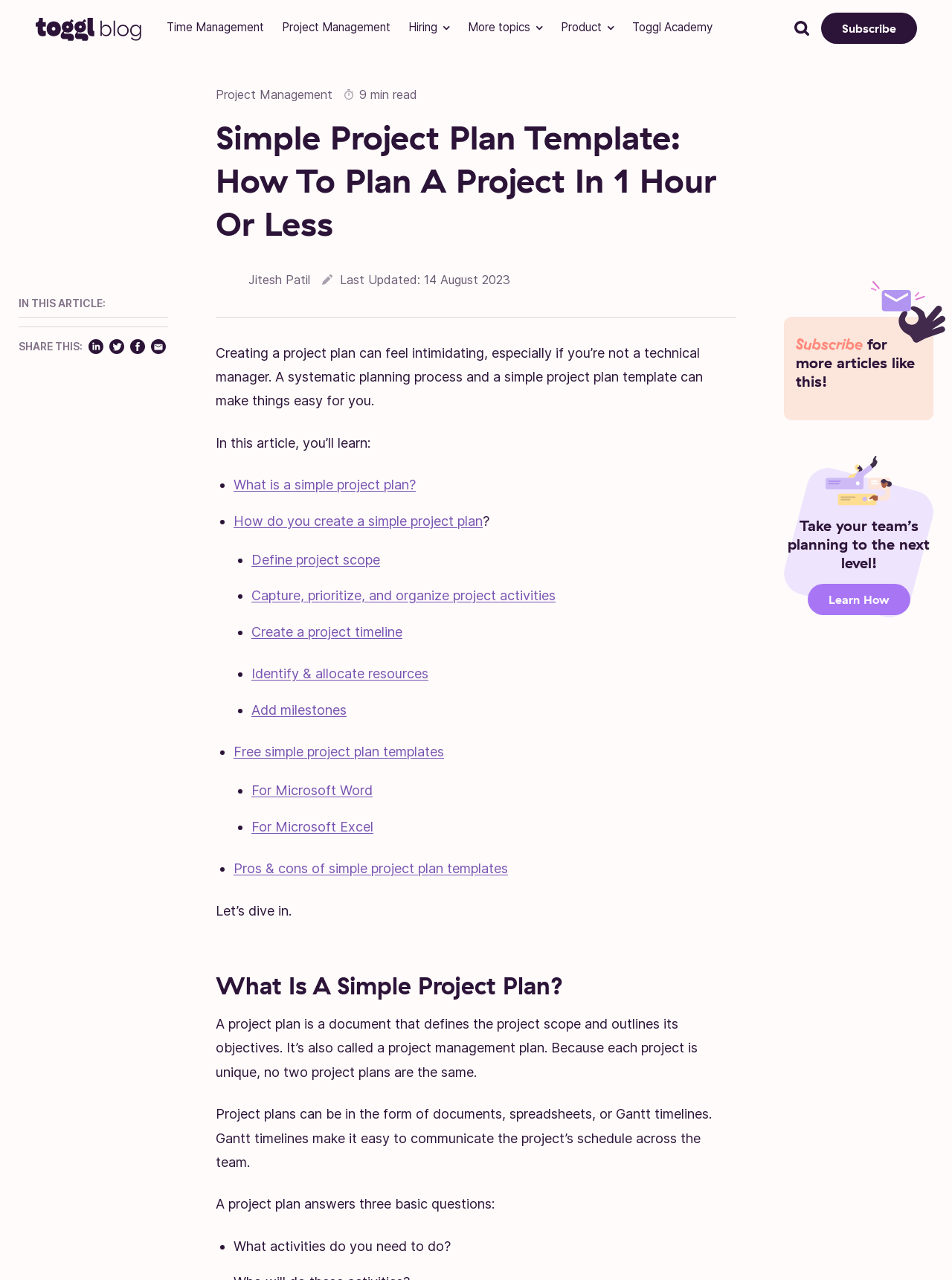Please identify the bounding box coordinates of the element's region that I should click in order to complete the following instruction: "Click on the 'Learn How' link". The bounding box coordinates consist of four float numbers between 0 and 1, i.e., [left, top, right, bottom].

[0.848, 0.456, 0.956, 0.48]